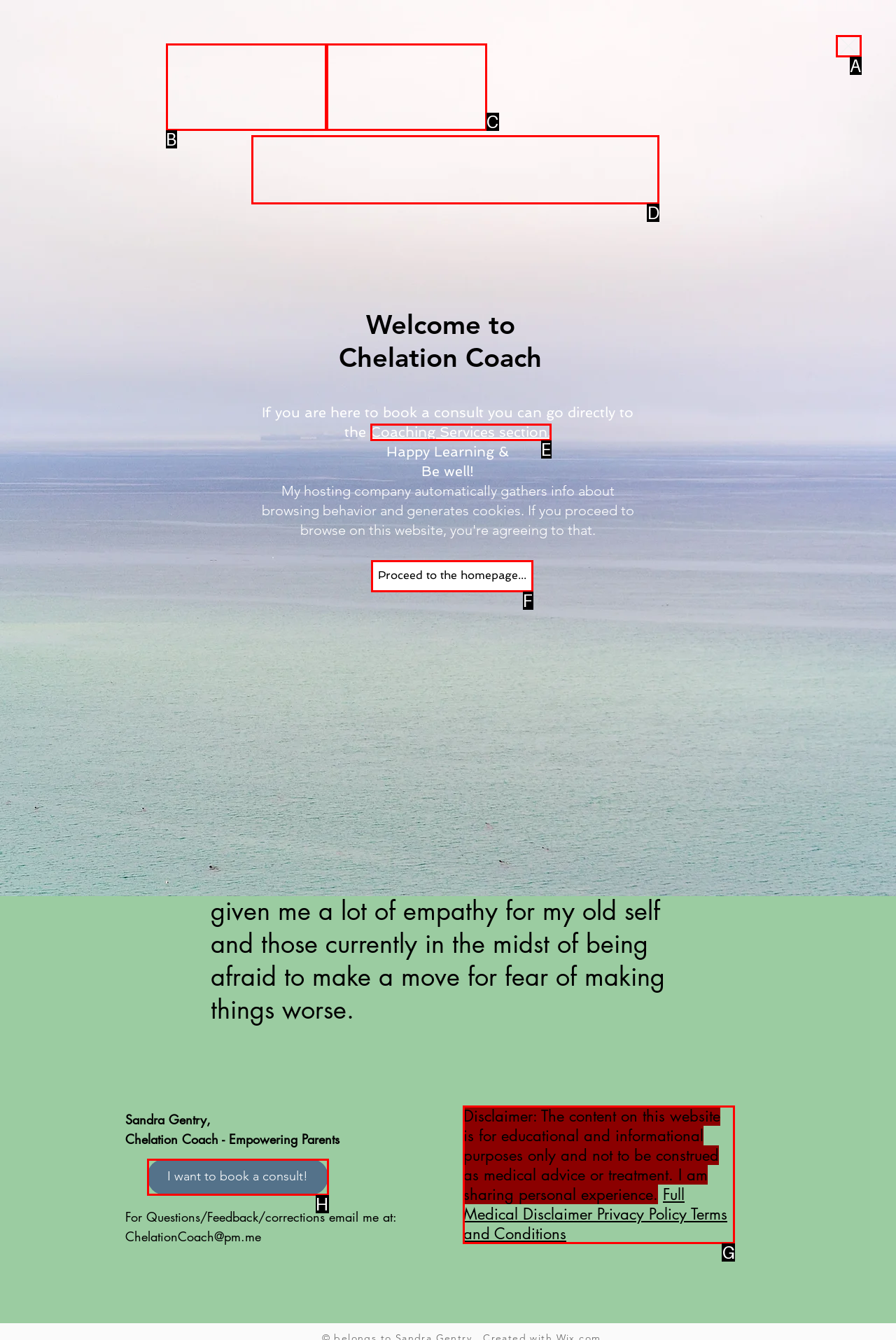To complete the task: Read the Disclaimer, which option should I click? Answer with the appropriate letter from the provided choices.

G